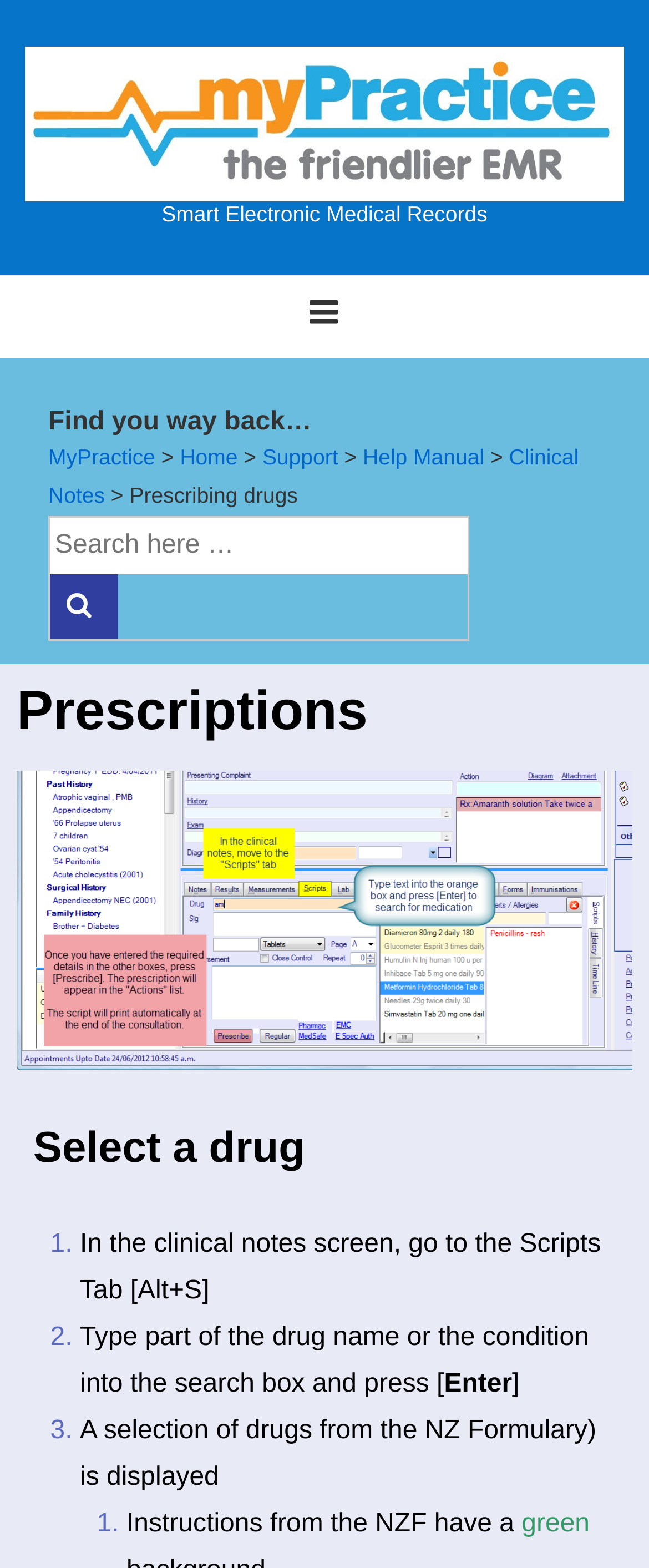Please determine the bounding box coordinates of the element to click on in order to accomplish the following task: "Click the 'MENU' button". Ensure the coordinates are four float numbers ranging from 0 to 1, i.e., [left, top, right, bottom].

[0.438, 0.176, 0.562, 0.229]